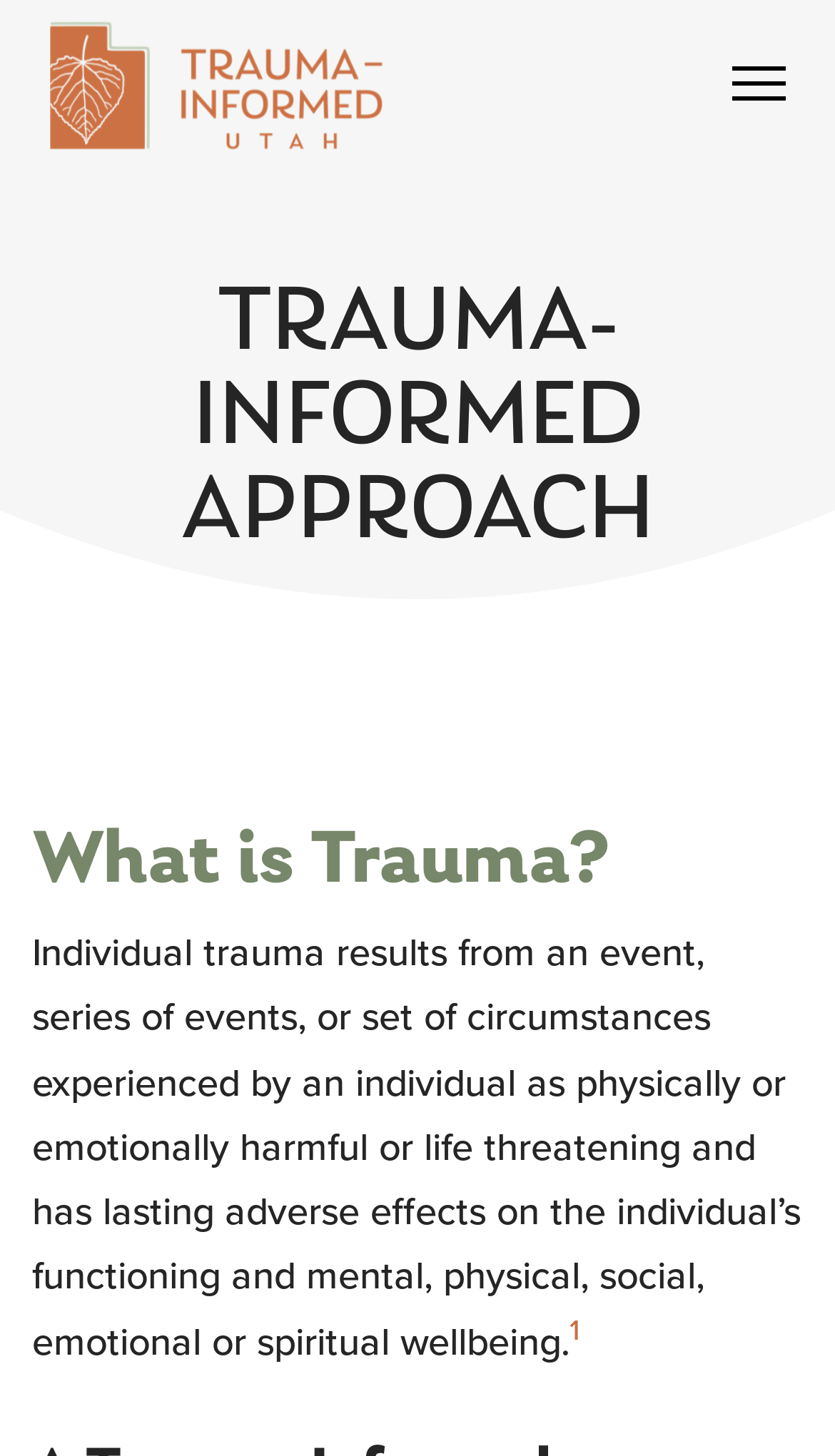Explain the webpage in detail, including its primary components.

The webpage is about Trauma-Informed Utah, an organization that helps other organizations adopt trauma-informed approaches. At the top left of the page, there is an image with the organization's name, "Trauma Informed Utah". On the top right, there is a link labeled "Menu". 

Below the image, there is a main section with three headings. The first heading, "TRAUMA-INFORMED APPROACH", is at the top of this section. The second heading, "What is Trauma?", is below the first one. Under the second heading, there is a paragraph of text that explains what individual trauma is, describing it as an event or series of events that cause lasting harm to an individual's wellbeing. 

At the bottom of the page, there is a link labeled "1" with a superscript symbol next to it.